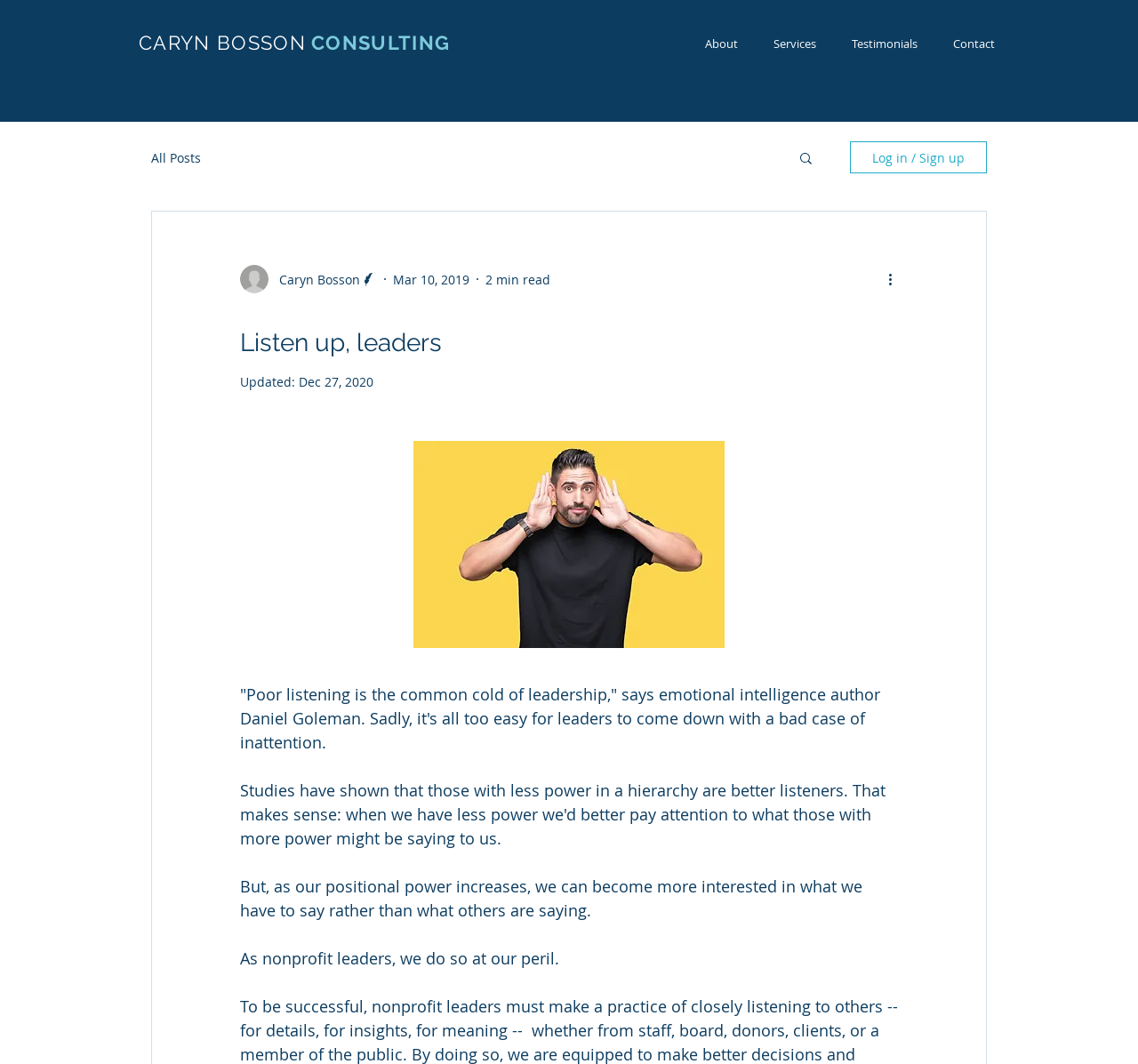Locate the bounding box coordinates of the clickable part needed for the task: "Search for something".

[0.701, 0.141, 0.716, 0.159]